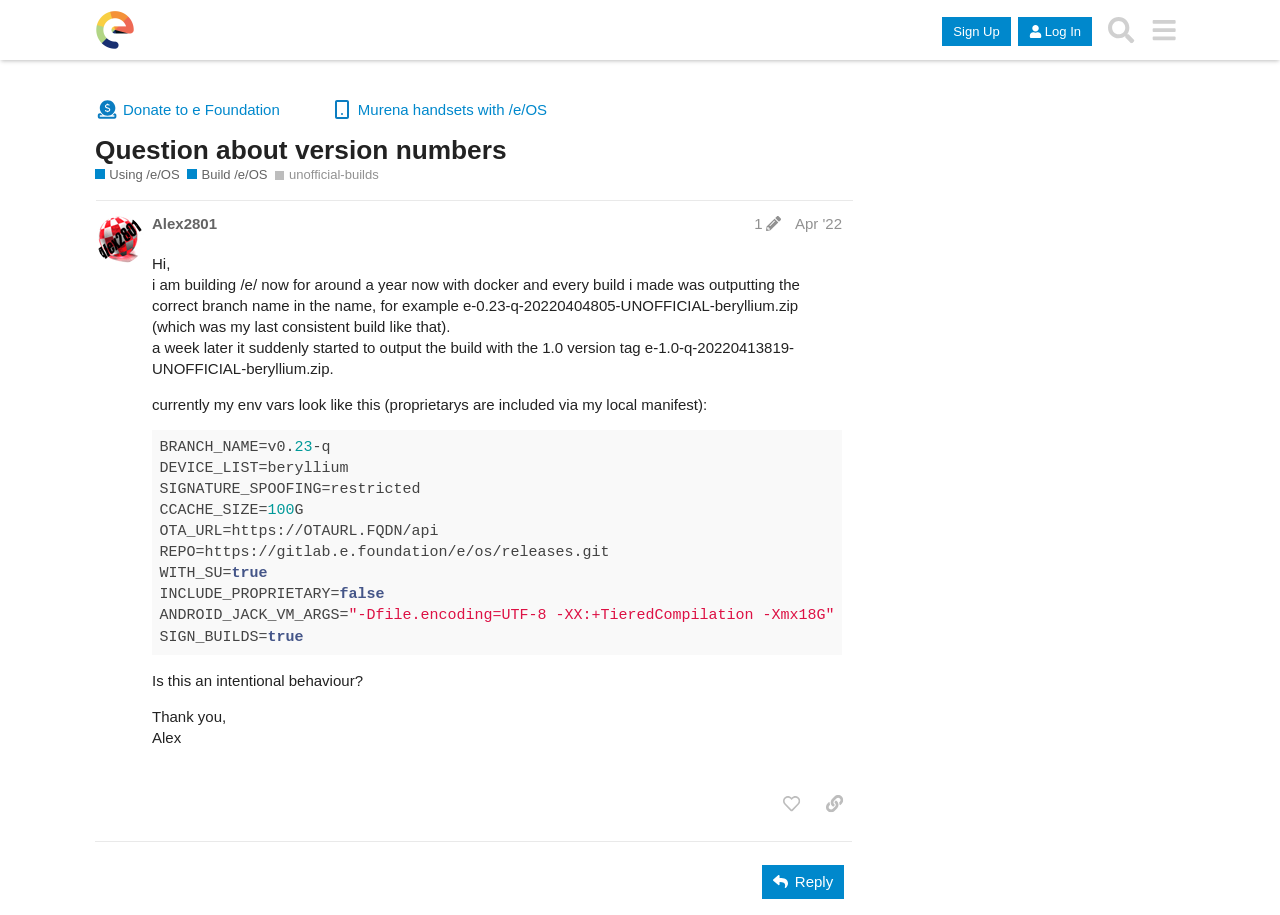Can you find and provide the title of the webpage?

Question about version numbers